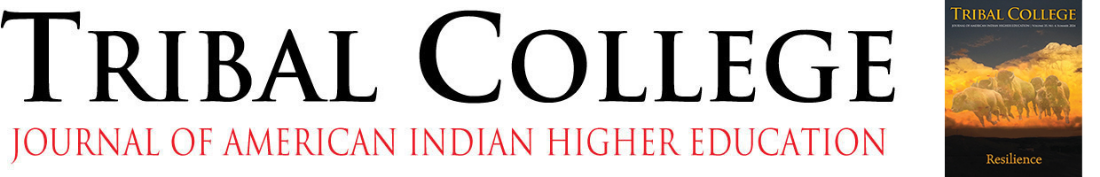What is the theme of the cover image?
Using the image, give a concise answer in the form of a single word or short phrase.

Resilience